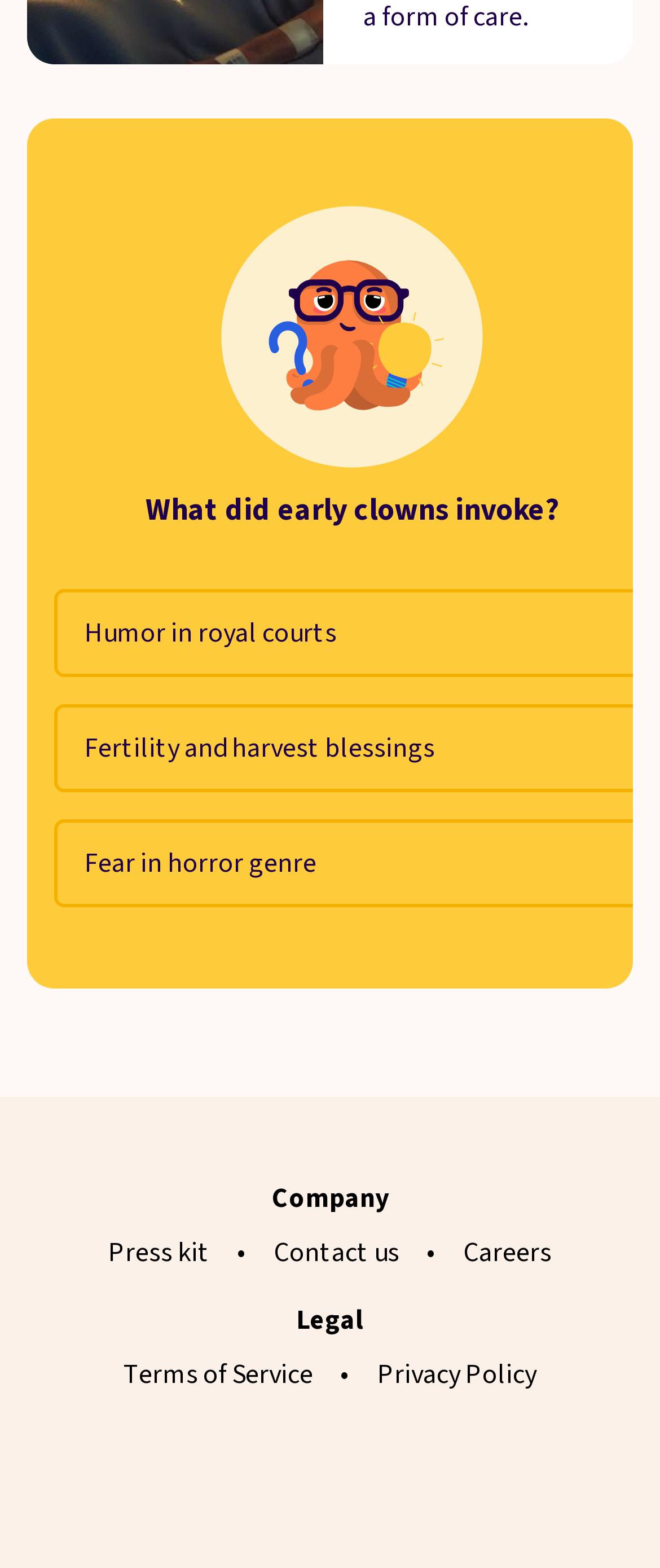Predict the bounding box of the UI element that fits this description: "Careers".

[0.703, 0.787, 0.836, 0.811]